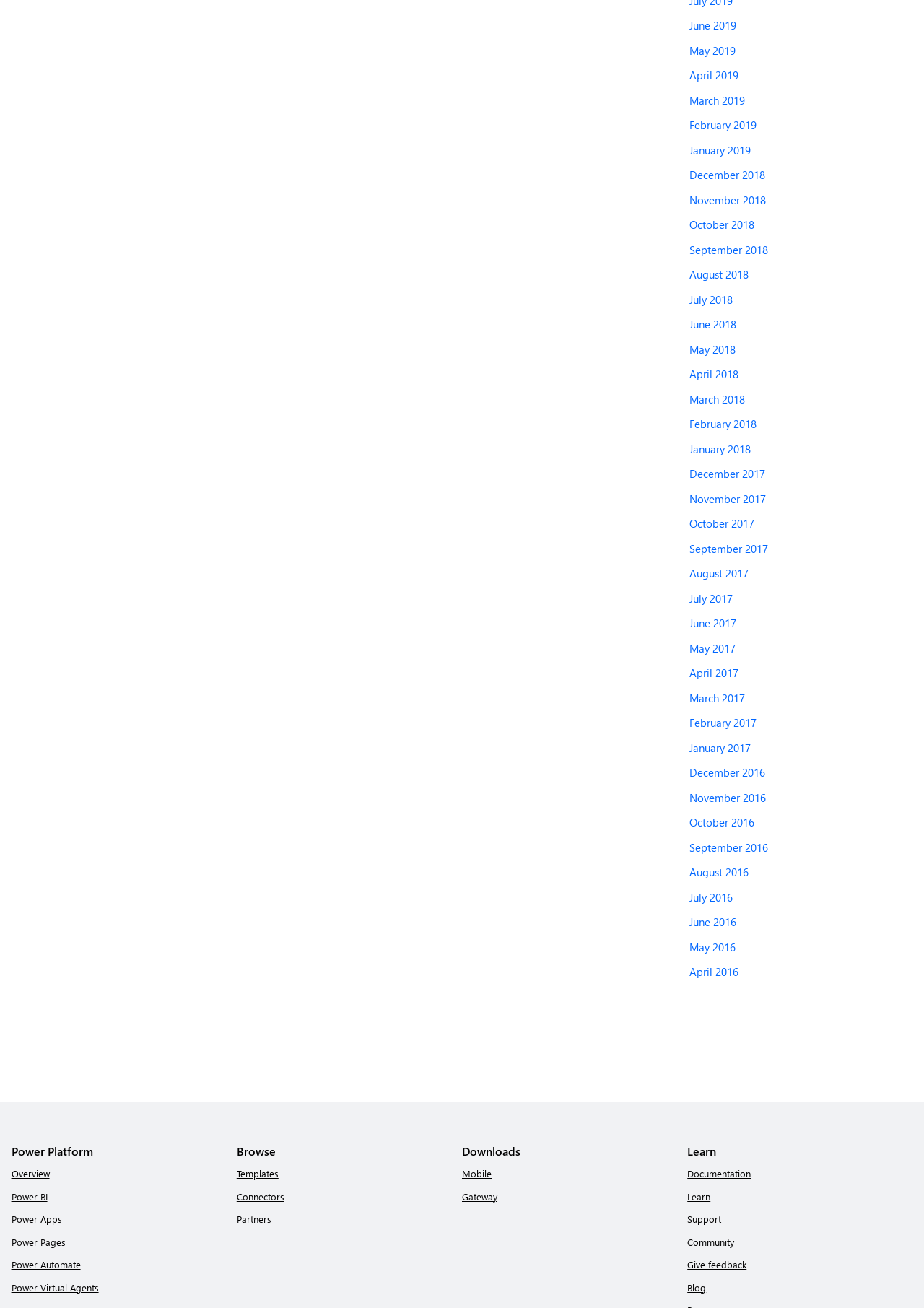Determine the bounding box coordinates for the UI element described. Format the coordinates as (top-left x, top-left y, bottom-right x, bottom-right y) and ensure all values are between 0 and 1. Element description: RESUME

None